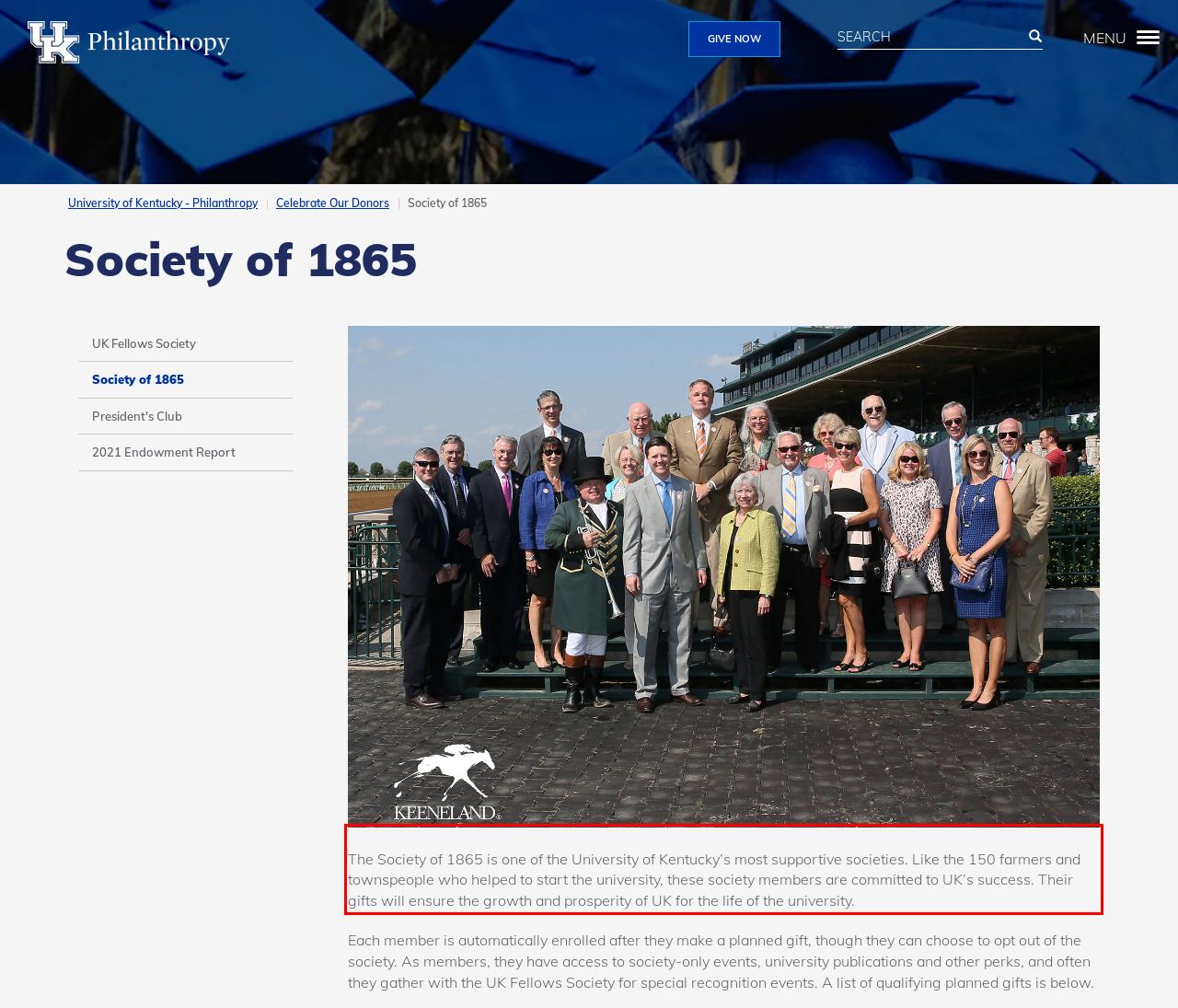Examine the screenshot of the webpage, locate the red bounding box, and perform OCR to extract the text contained within it.

The Society of 1865 is one of the University of Kentucky’s most supportive societies. Like the 150 farmers and townspeople who helped to start the university, these society members are committed to UK’s success. Their gifts will ensure the growth and prosperity of UK for the life of the university.